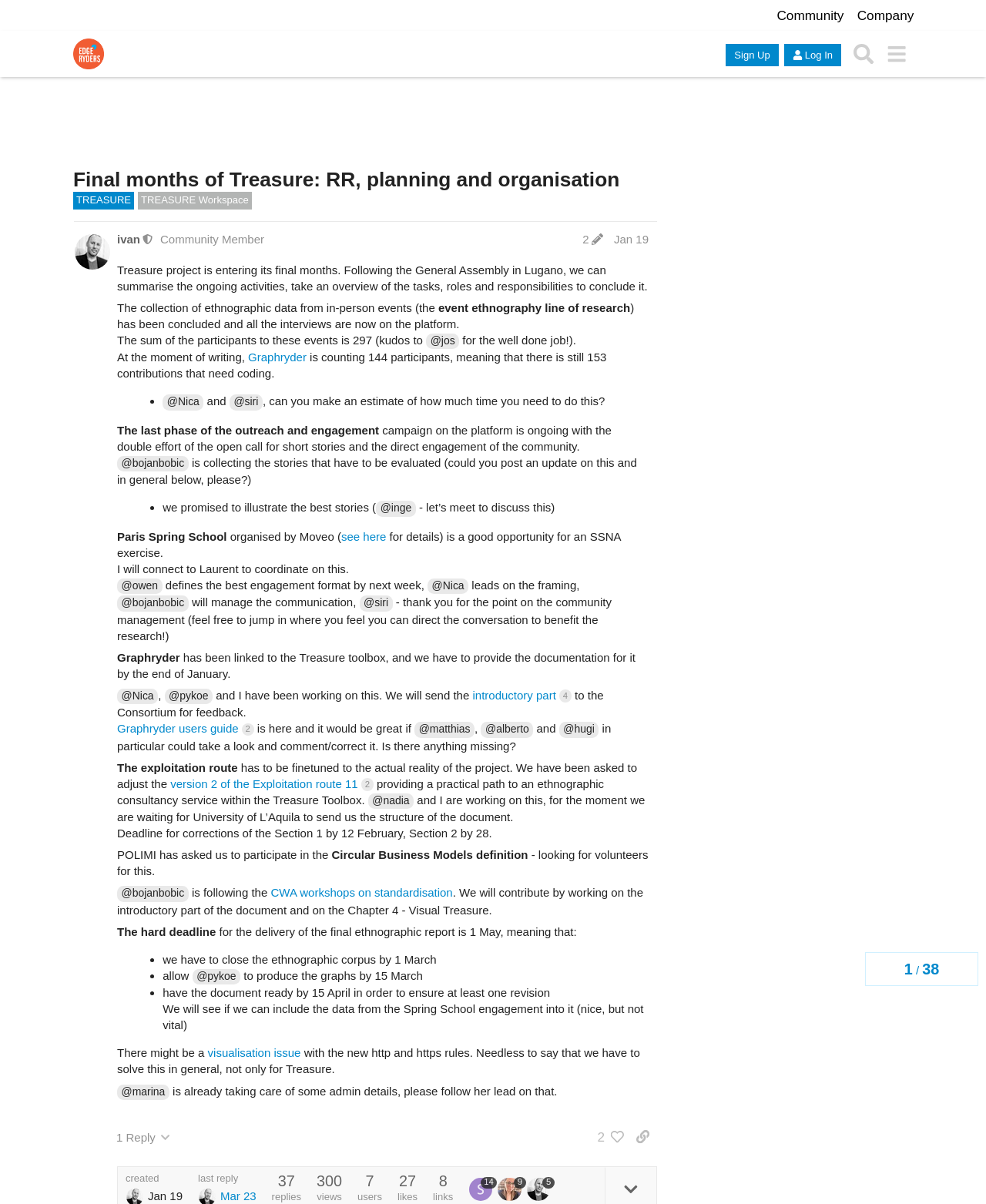Who is leading the framing of the engagement format?
Look at the webpage screenshot and answer the question with a detailed explanation.

The person leading the framing of the engagement format can be found in the text '@owen defines the best engagement format by next week, @Nica leads on the framing...'.